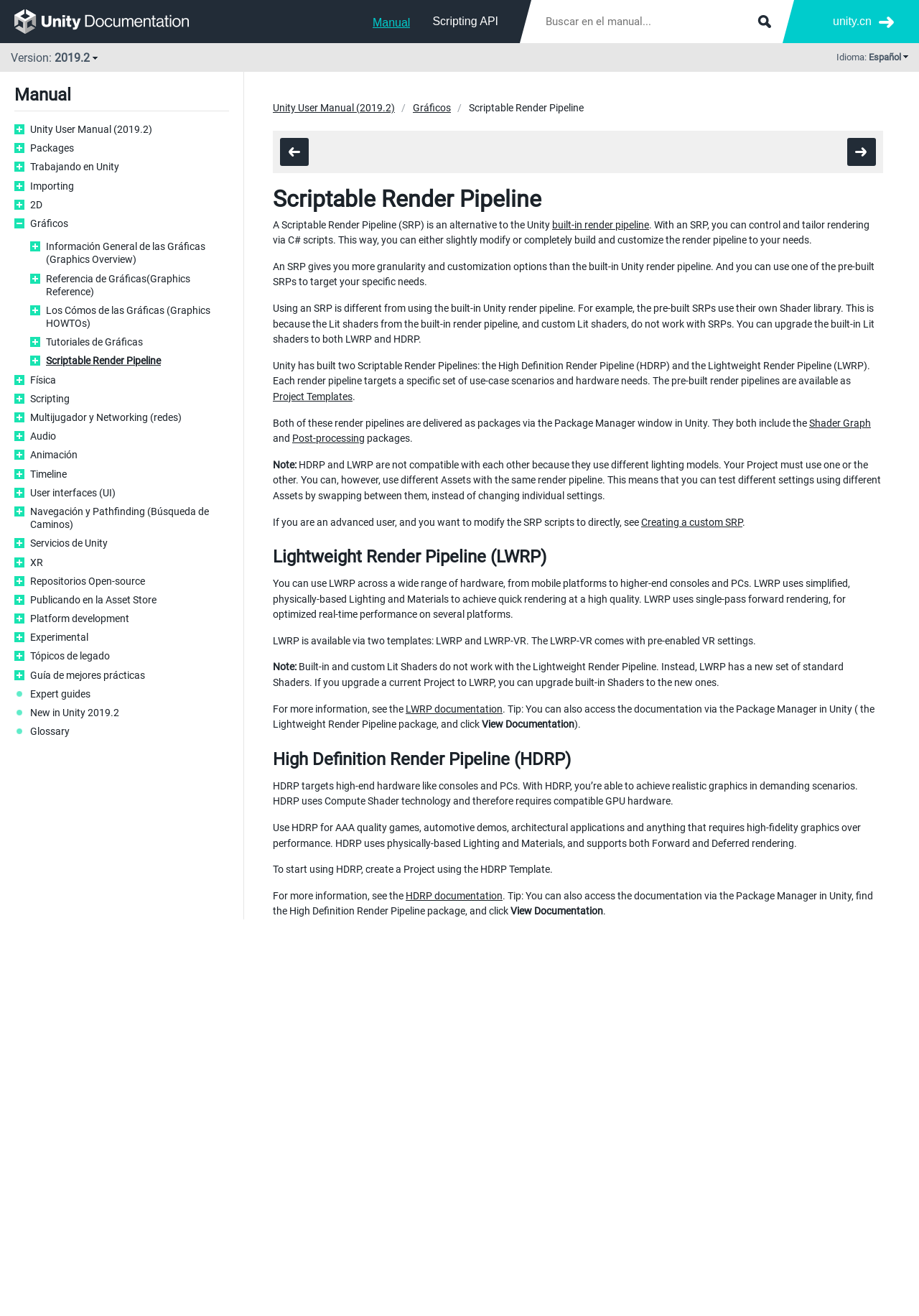Please determine the bounding box coordinates of the area that needs to be clicked to complete this task: 'Go to Unity User Manual'. The coordinates must be four float numbers between 0 and 1, formatted as [left, top, right, bottom].

[0.033, 0.093, 0.249, 0.103]